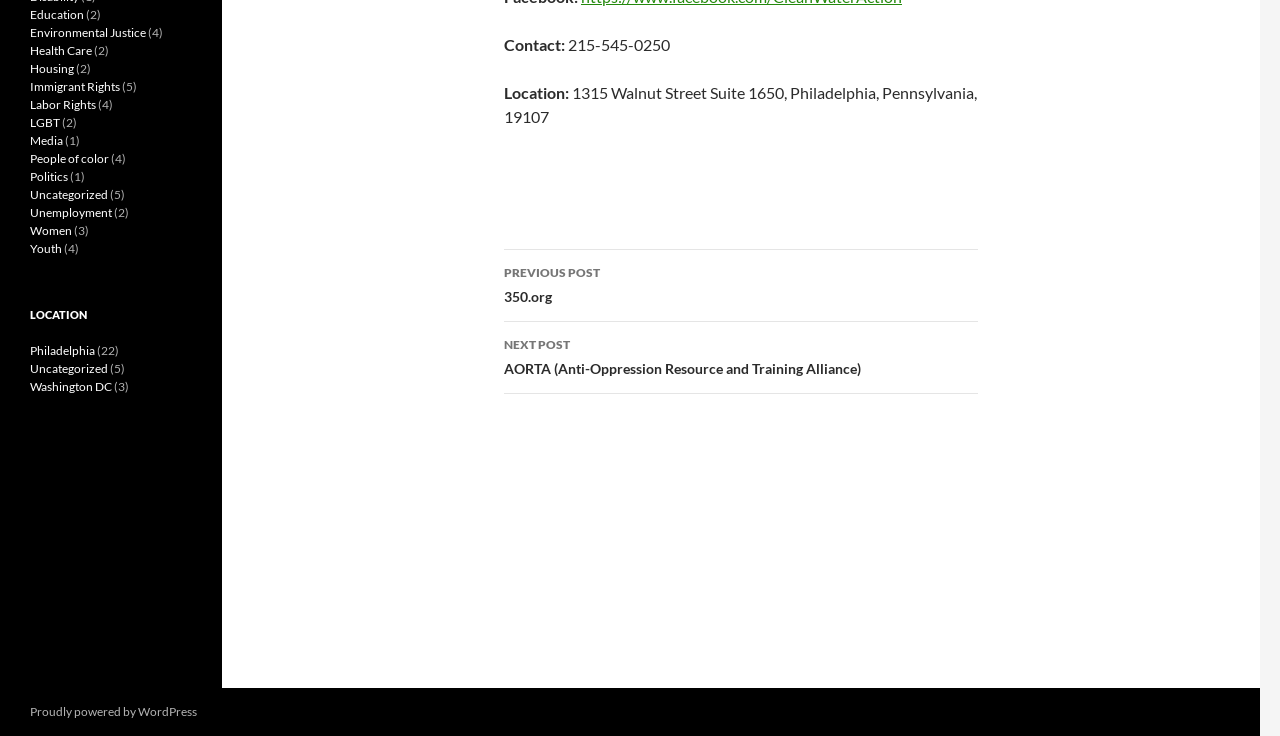Extract the bounding box coordinates of the UI element described by: "aria-label="Toggle navigation"". The coordinates should include four float numbers ranging from 0 to 1, e.g., [left, top, right, bottom].

None